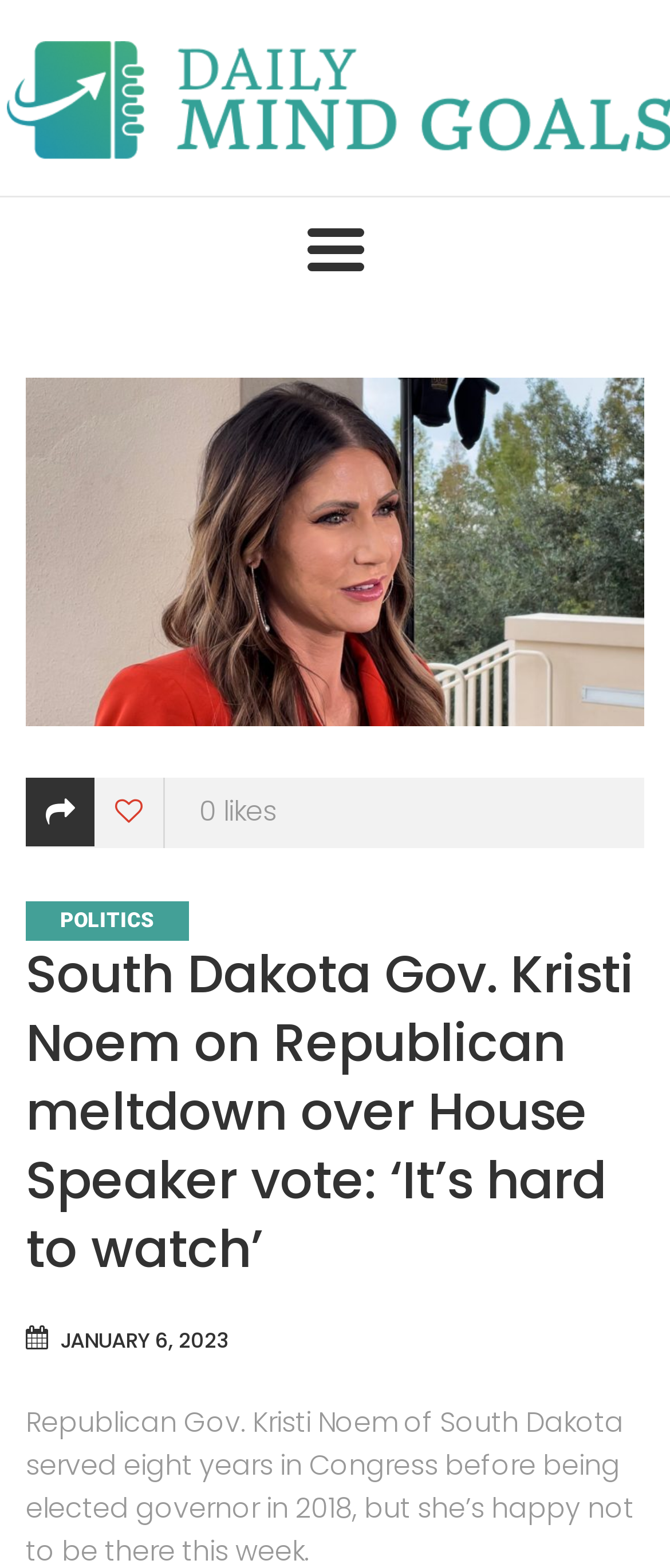Answer with a single word or phrase: 
How many likes does the article have?

Not specified